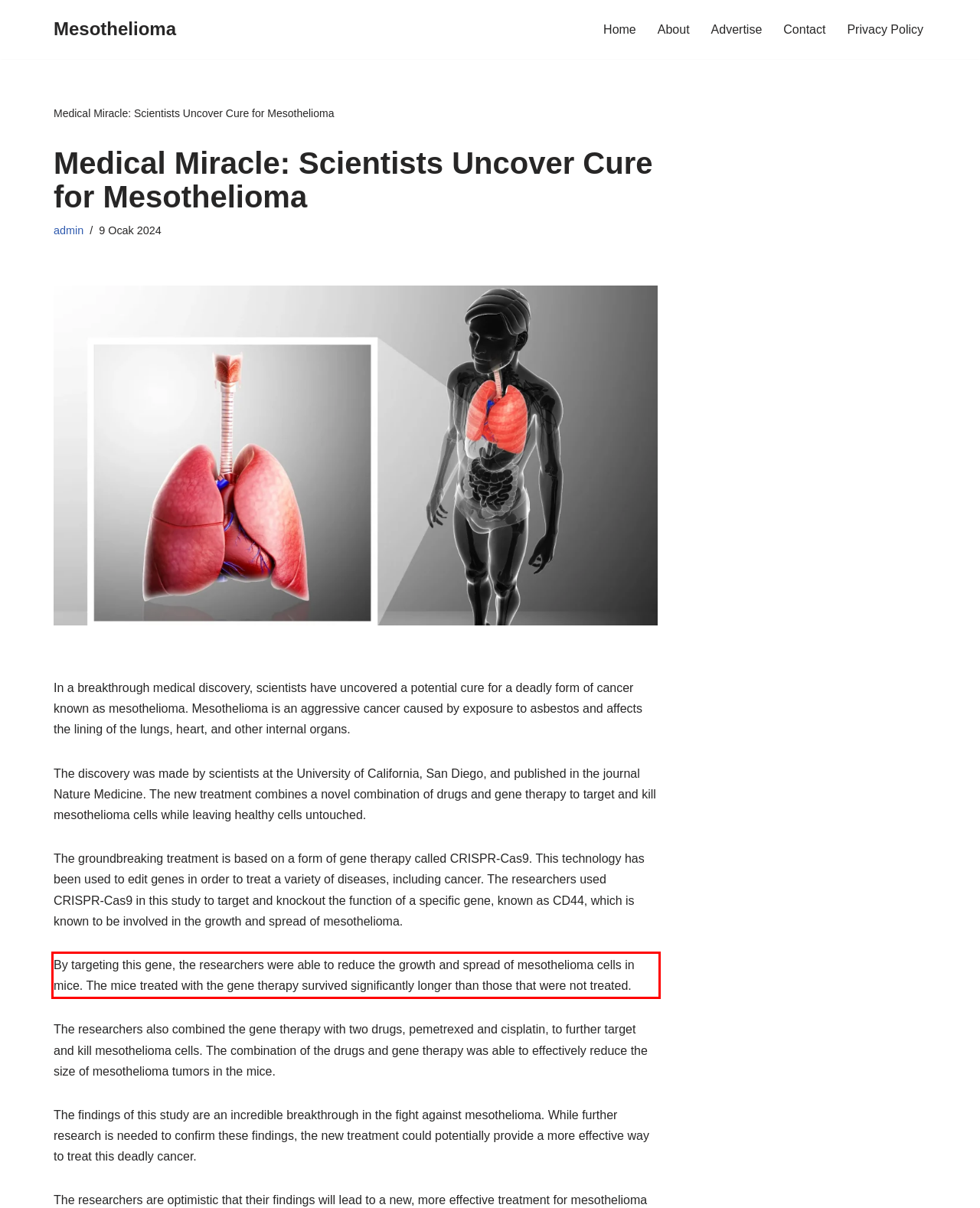Please perform OCR on the UI element surrounded by the red bounding box in the given webpage screenshot and extract its text content.

By targeting this gene, the researchers were able to reduce the growth and spread of mesothelioma cells in mice. The mice treated with the gene therapy survived significantly longer than those that were not treated.